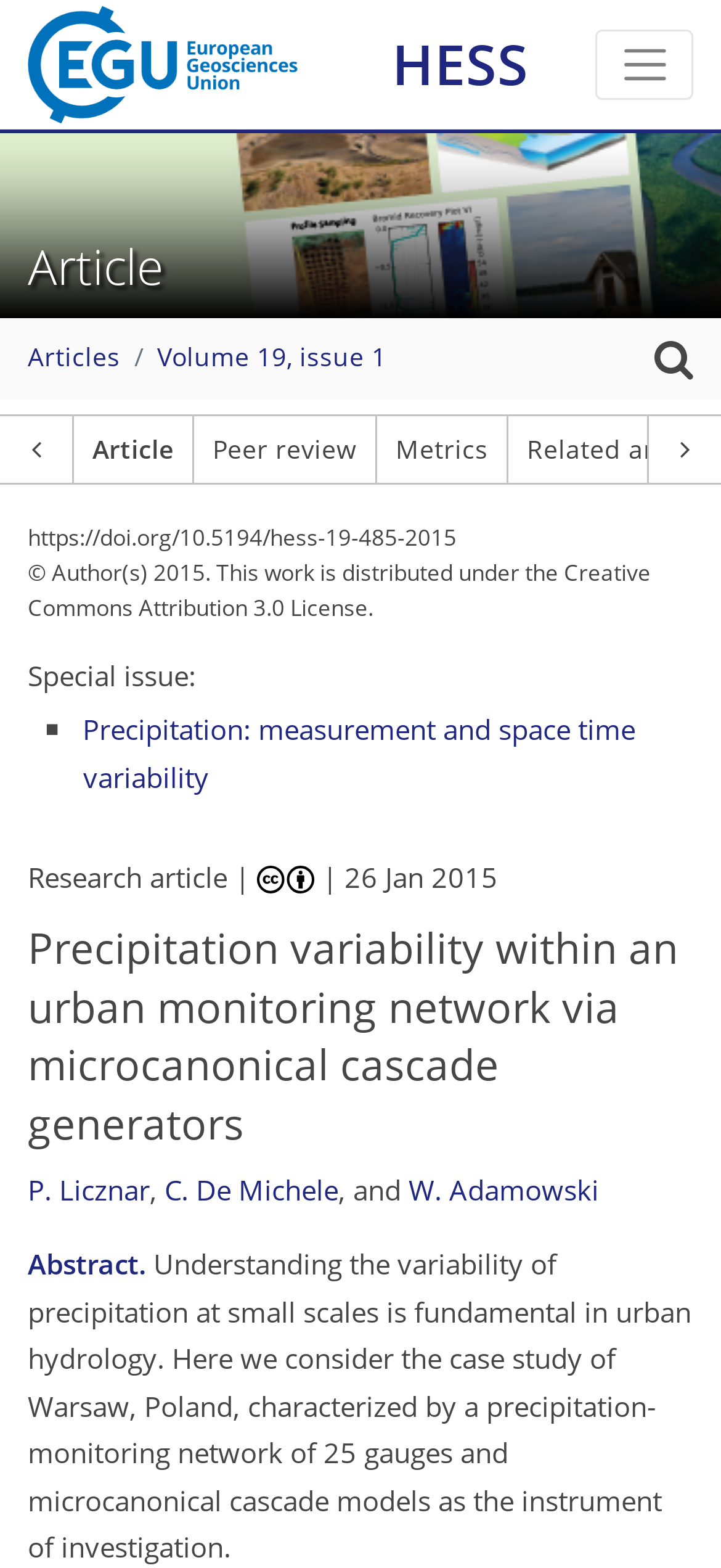What is the volume and issue number of the article?
Give a detailed response to the question by analyzing the screenshot.

I found the volume and issue number by looking at the link element with the text 'Volume 19, issue 1' which is located near the top of the webpage.